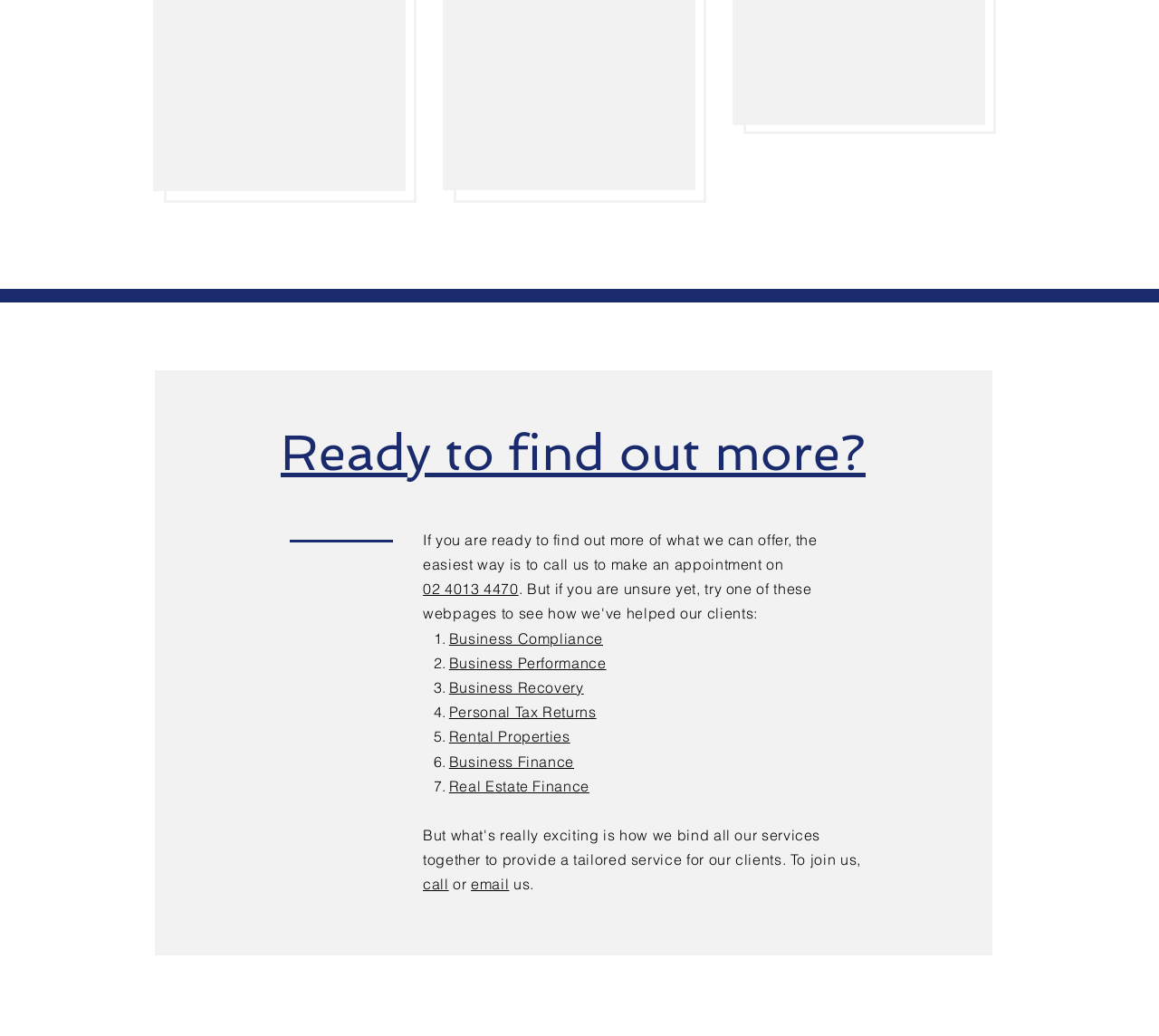Please specify the bounding box coordinates of the clickable region necessary for completing the following instruction: "Email us". The coordinates must consist of four float numbers between 0 and 1, i.e., [left, top, right, bottom].

[0.406, 0.845, 0.439, 0.862]